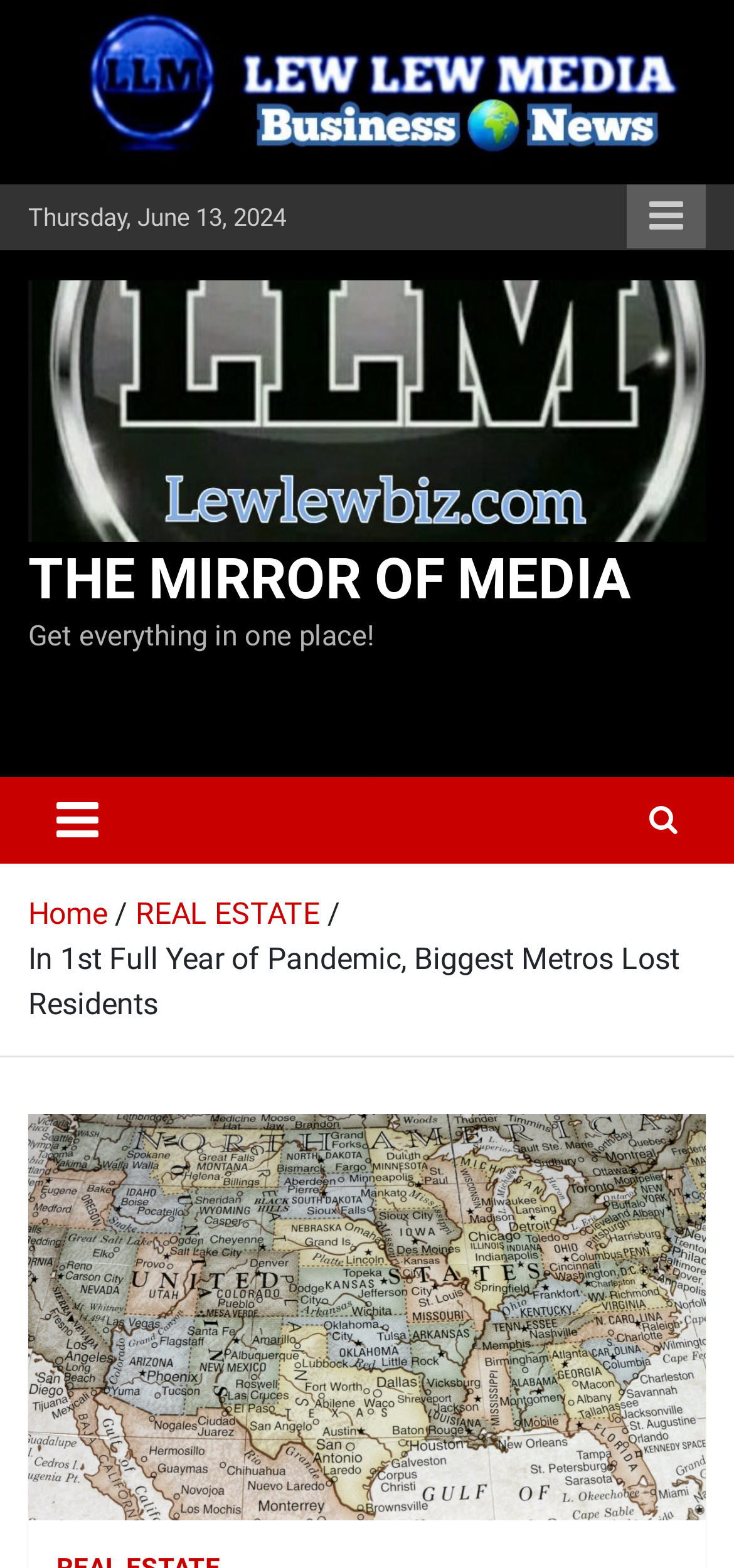Respond with a single word or phrase to the following question:
Is the navigation menu expanded?

No